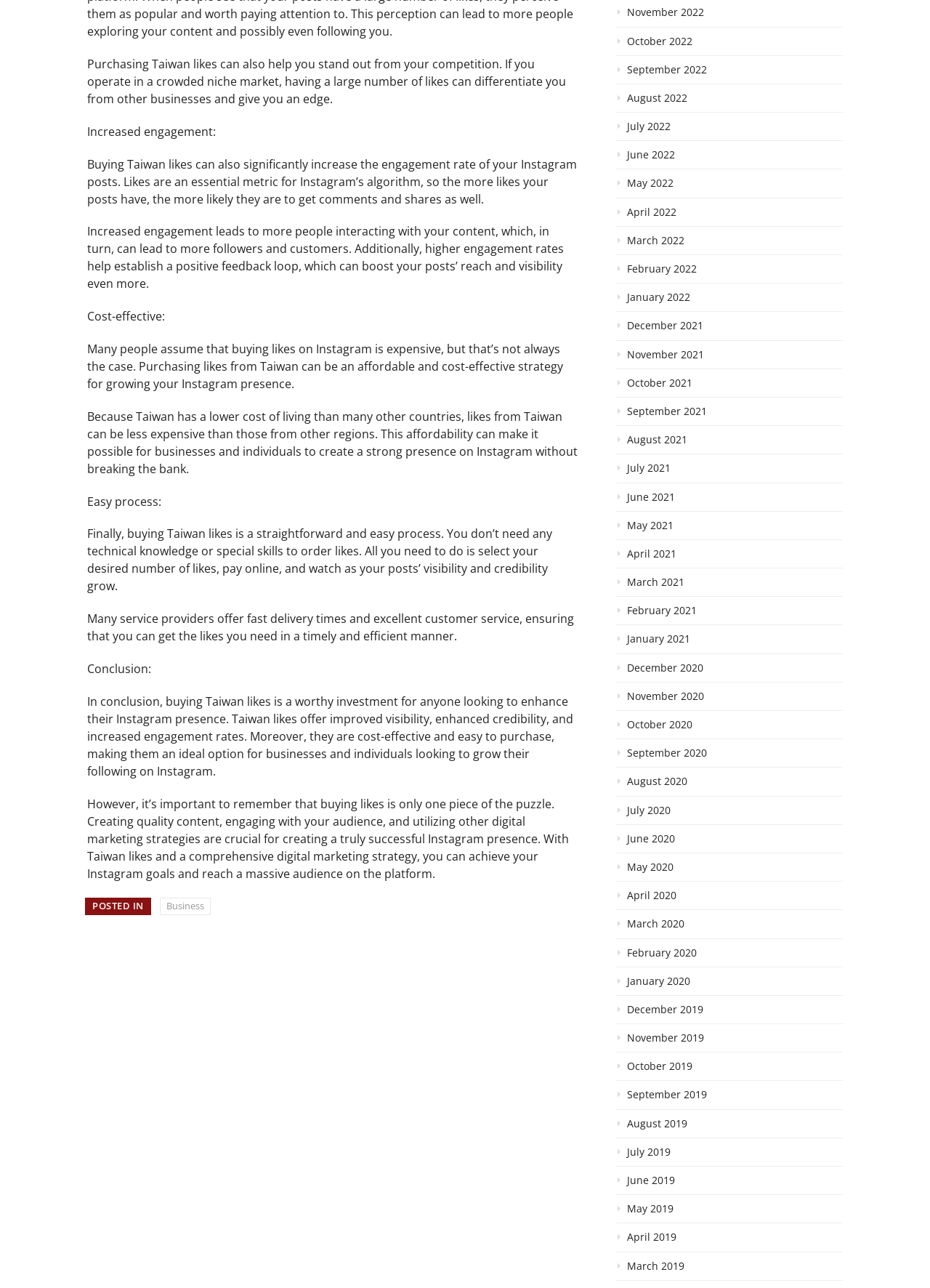What is the result of increased engagement on Instagram?
Respond with a short answer, either a single word or a phrase, based on the image.

More followers and customers